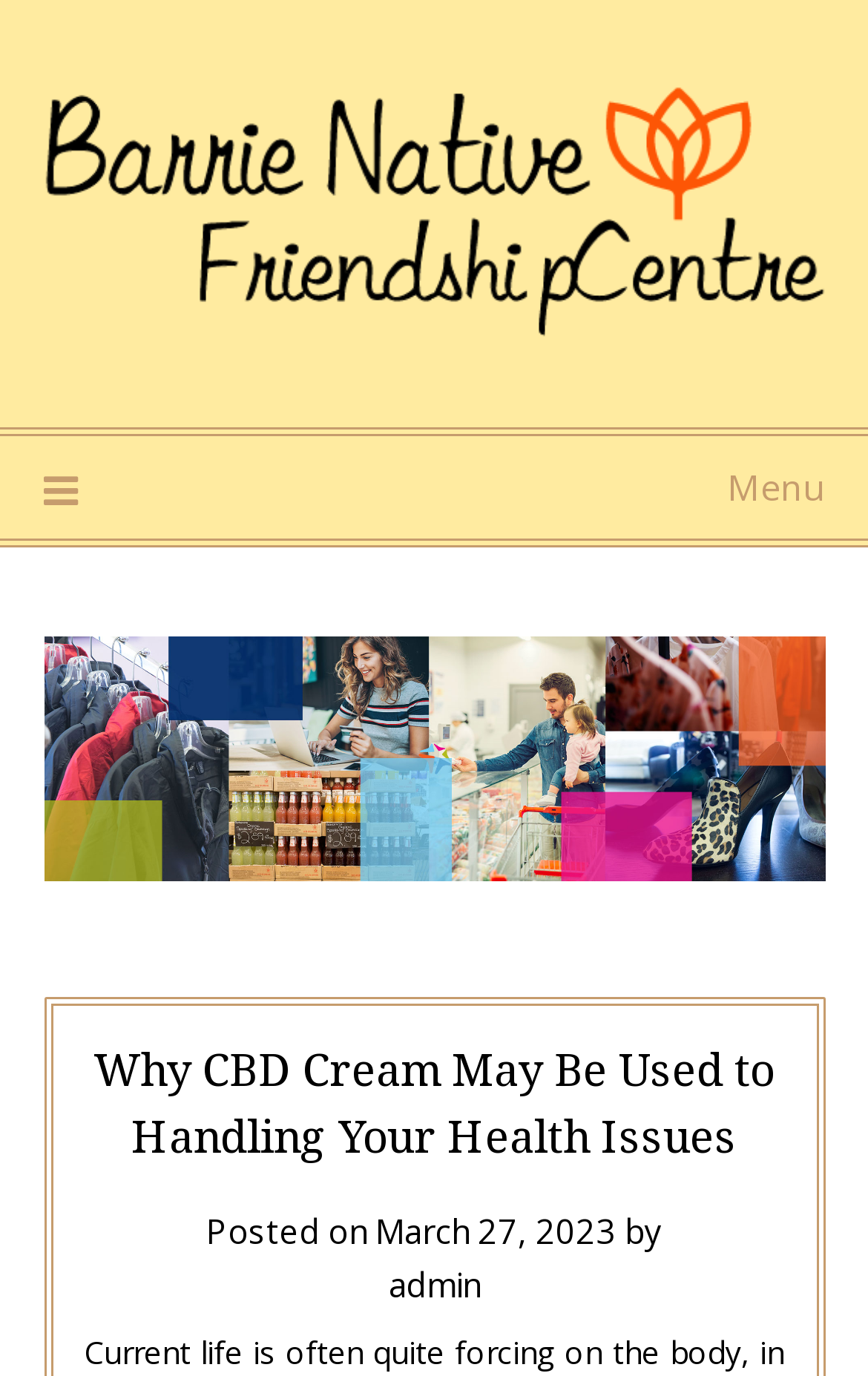What is the main heading displayed on the webpage? Please provide the text.

Why CBD Cream May Be Used to Handling Your Health Issues